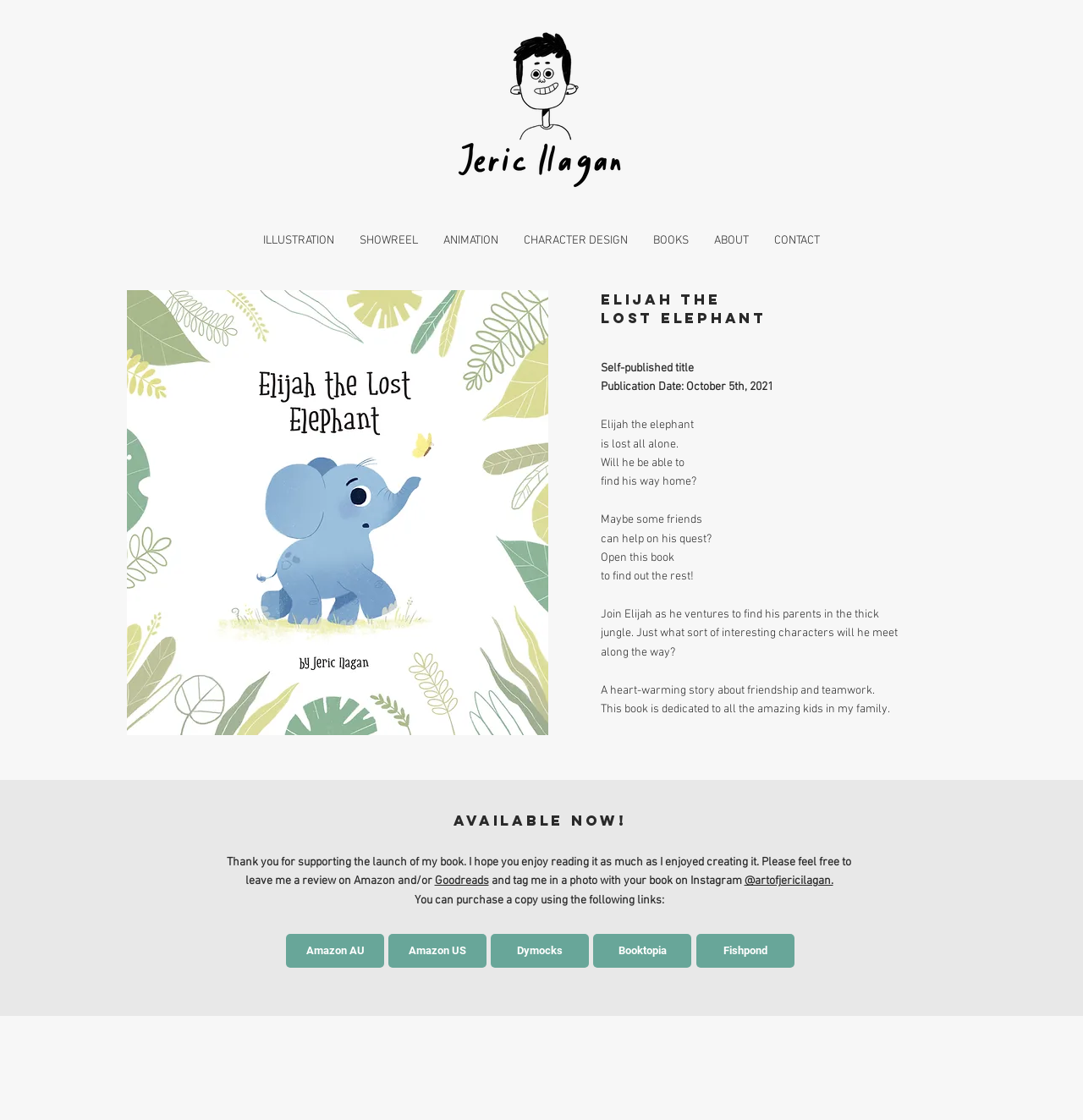Identify the bounding box coordinates of the section to be clicked to complete the task described by the following instruction: "View the showreel page". The coordinates should be four float numbers between 0 and 1, formatted as [left, top, right, bottom].

[0.32, 0.204, 0.398, 0.227]